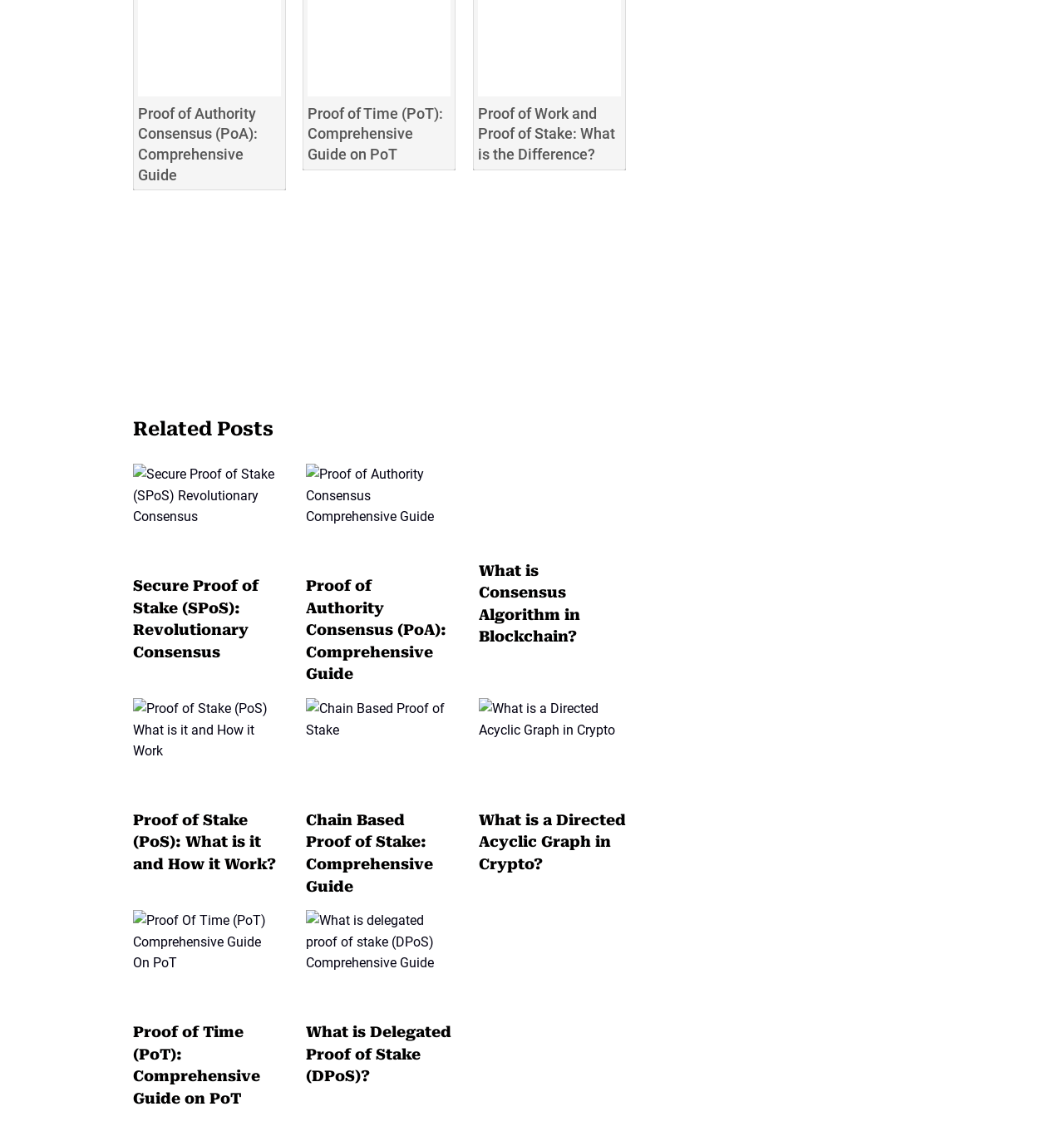Answer the question below in one word or phrase:
How many articles are there on the webpage?

8